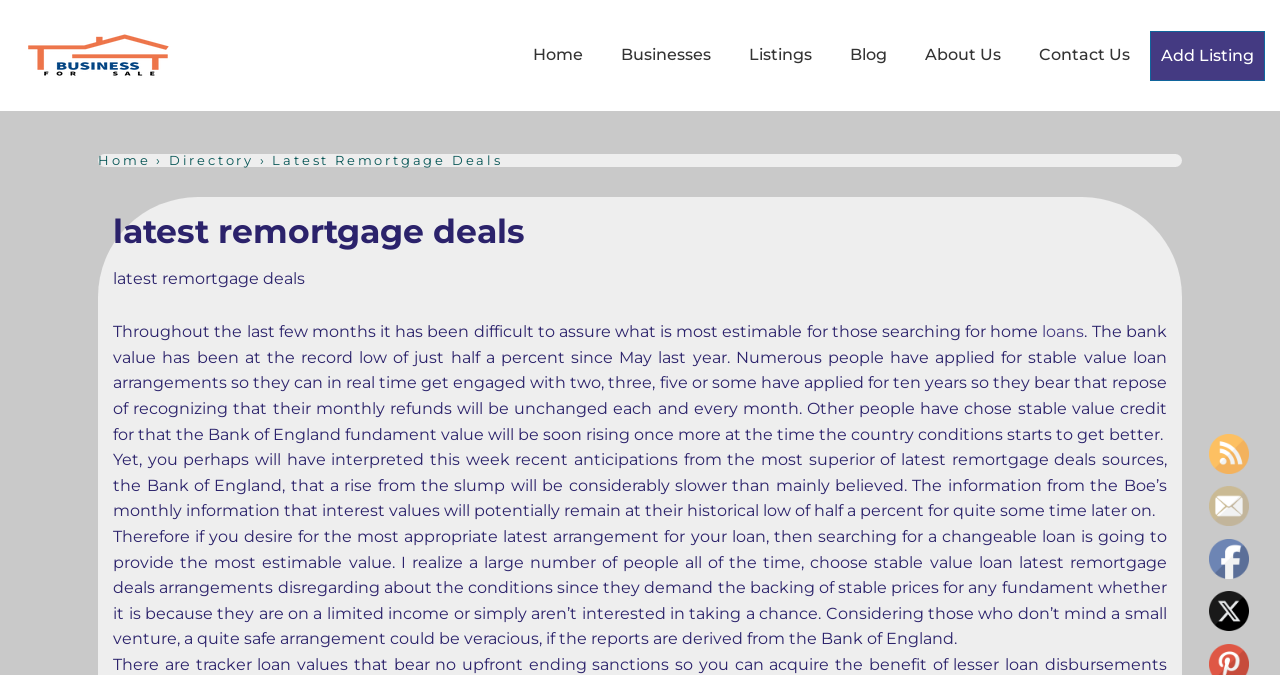Identify the bounding box coordinates of the region that needs to be clicked to carry out this instruction: "Click on the 'Businesses' link". Provide these coordinates as four float numbers ranging from 0 to 1, i.e., [left, top, right, bottom].

[0.471, 0.045, 0.57, 0.116]